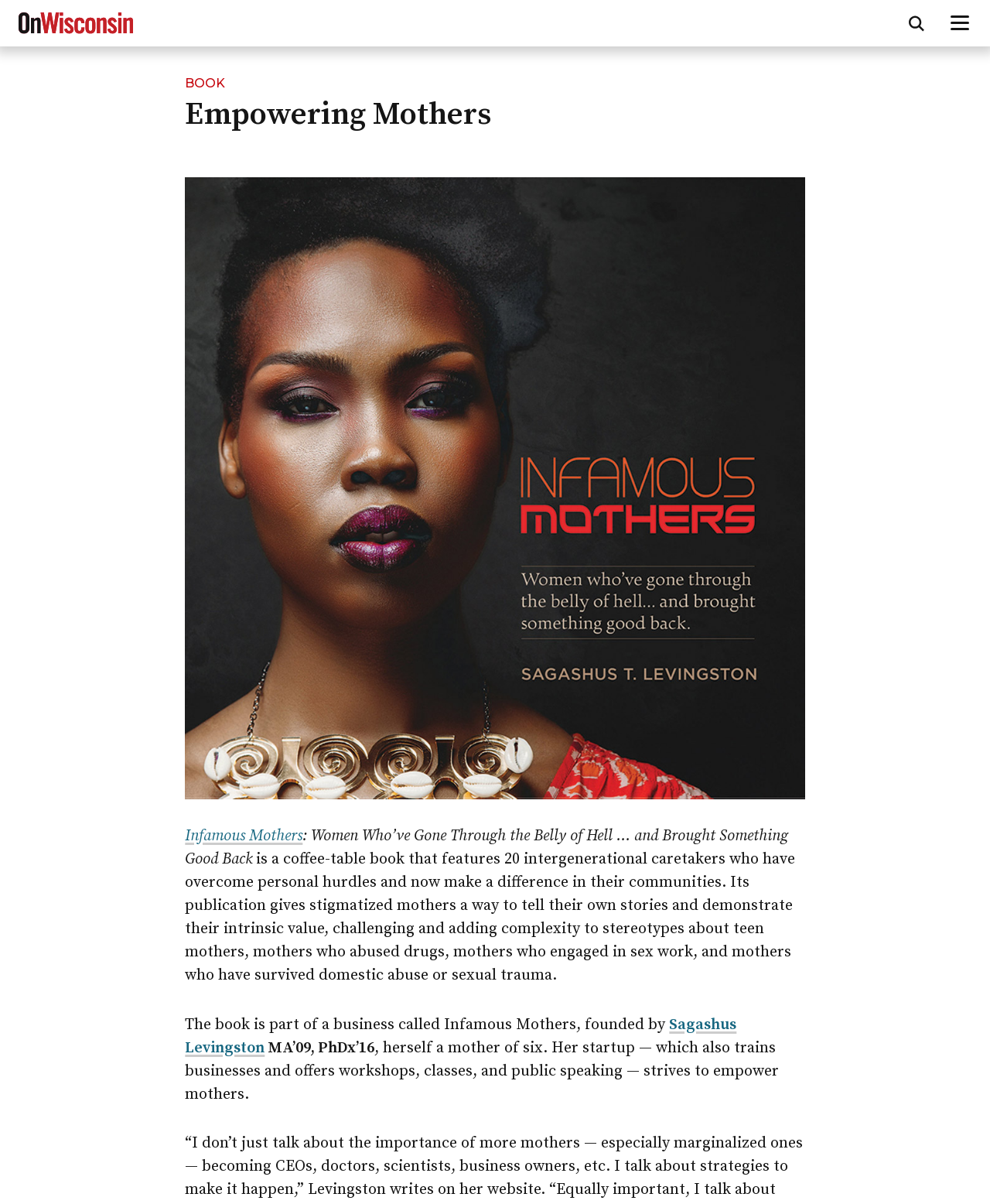What is the name of the magazine? Based on the image, give a response in one word or a short phrase.

On Wisconsin Magazine